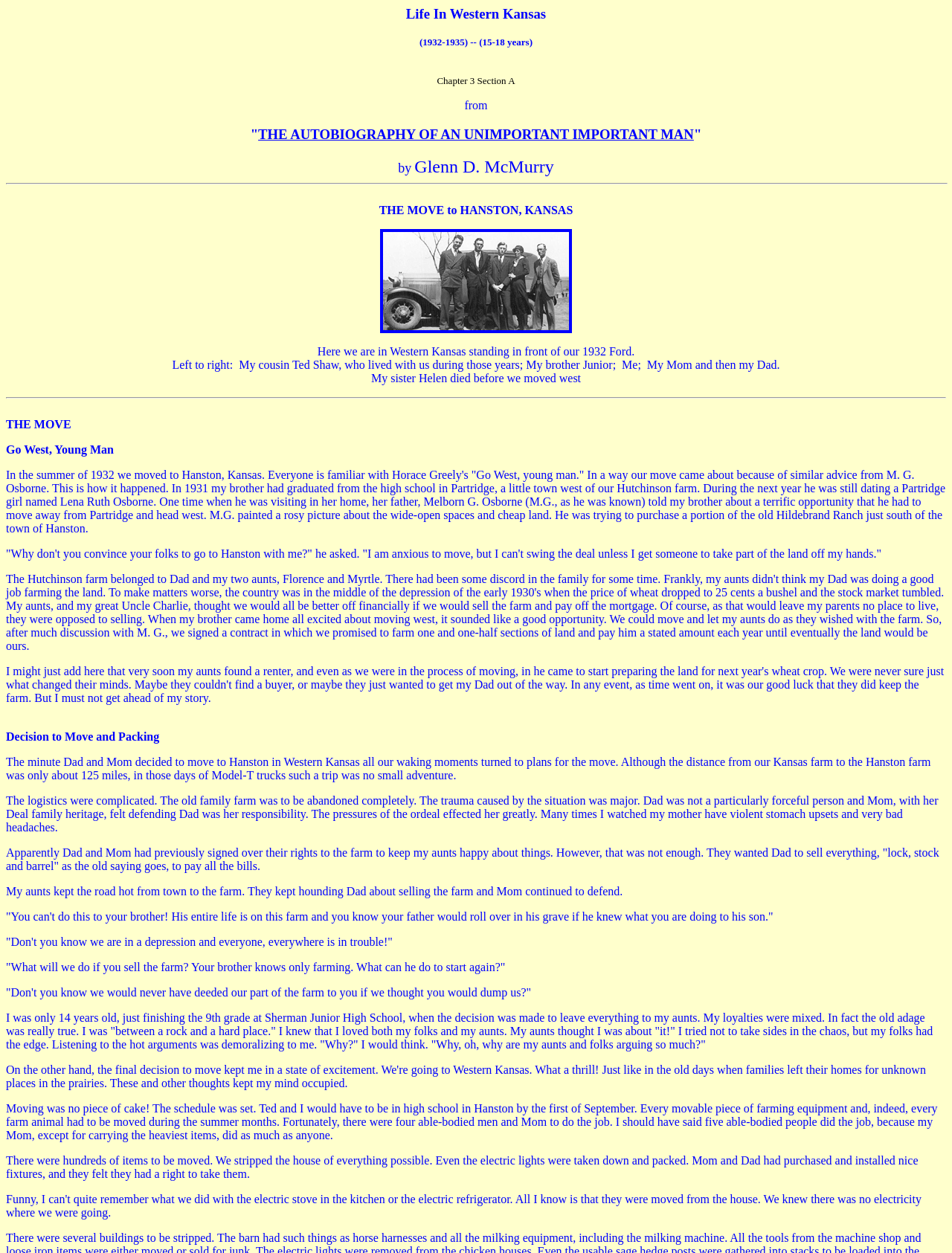Based on the image, give a detailed response to the question: What is the title of the autobiography?

I found the title of the autobiography by looking at the heading element with the text 'THE AUTOBIOGRAPHY OF AN UNIMPORTANT IMPORTANT MAN' which is also a link. This suggests that it is the title of the autobiography being referred to.